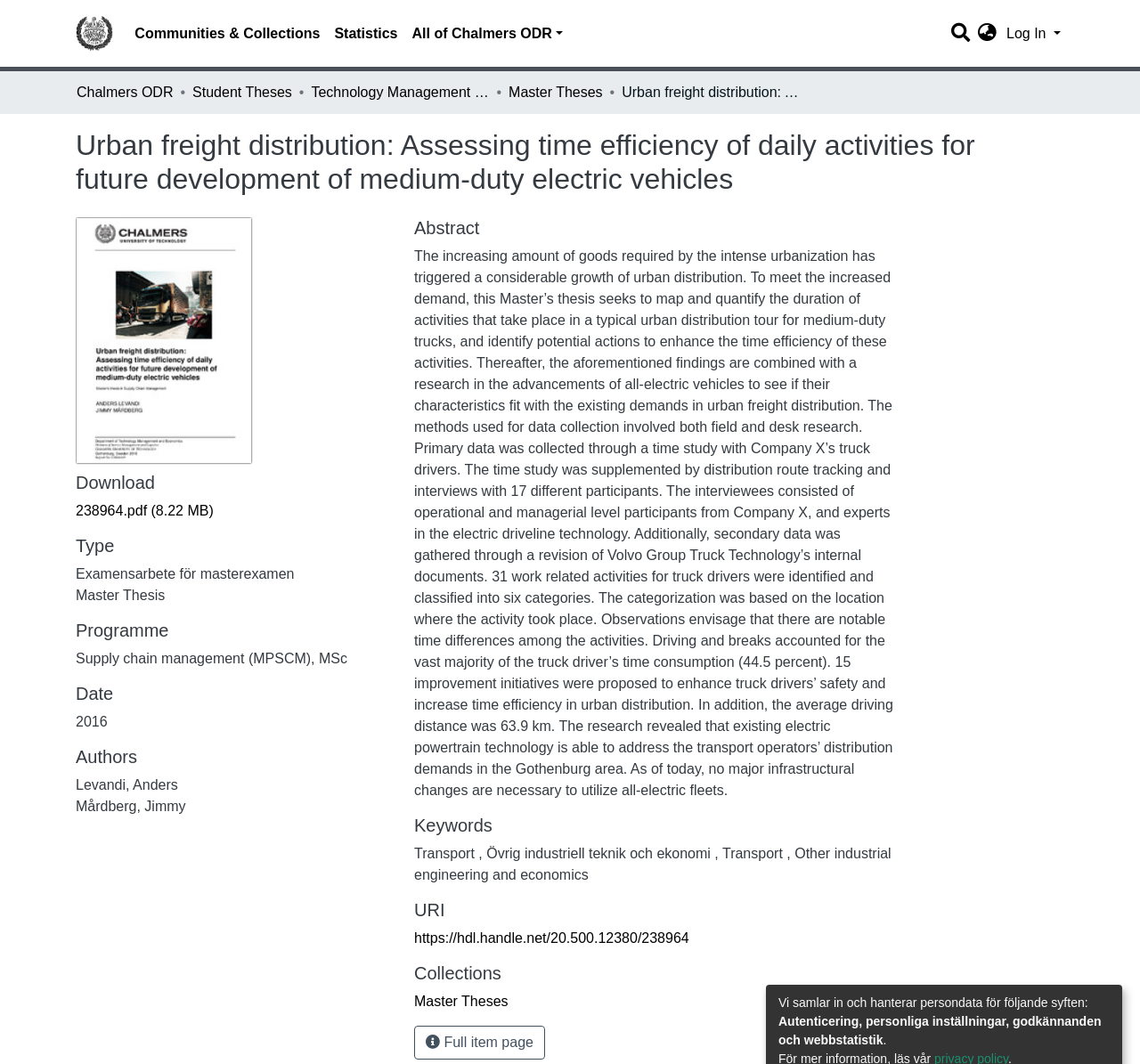What is the size of the downloadable file?
From the image, provide a succinct answer in one word or a short phrase.

8.22 MB